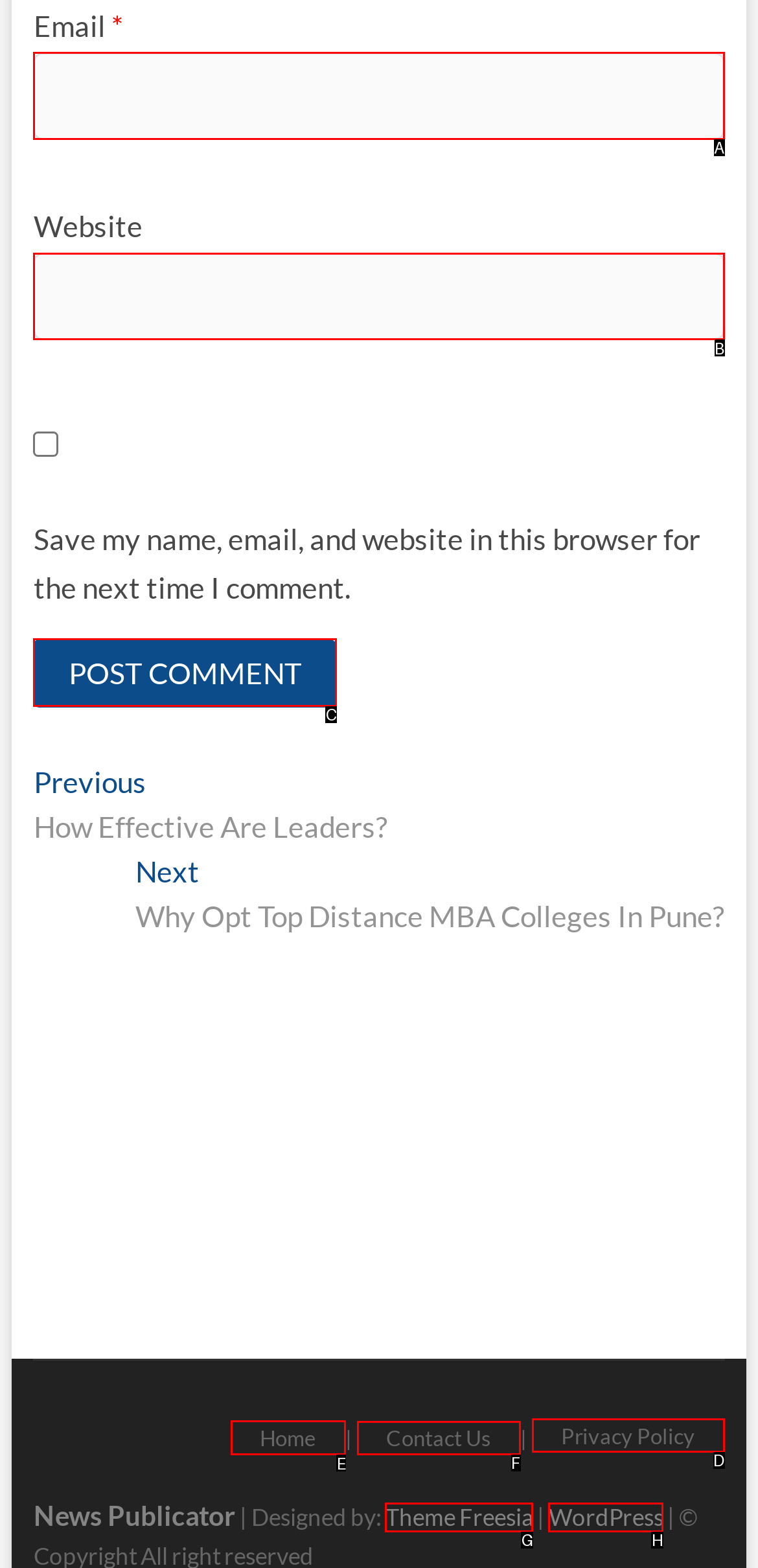From the options shown in the screenshot, tell me which lettered element I need to click to complete the task: Go to home page.

E